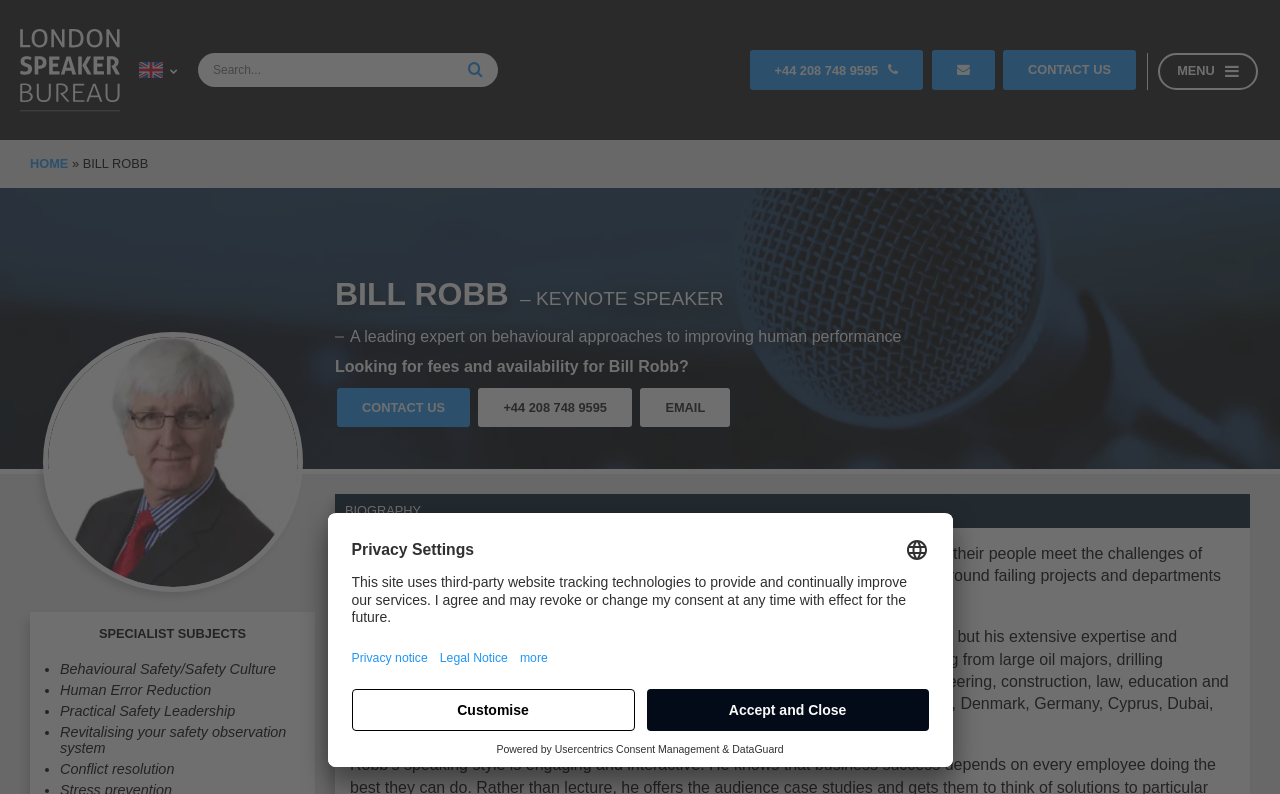Can you pinpoint the bounding box coordinates for the clickable element required for this instruction: "Go to contact us page"? The coordinates should be four float numbers between 0 and 1, i.e., [left, top, right, bottom].

[0.784, 0.063, 0.888, 0.113]